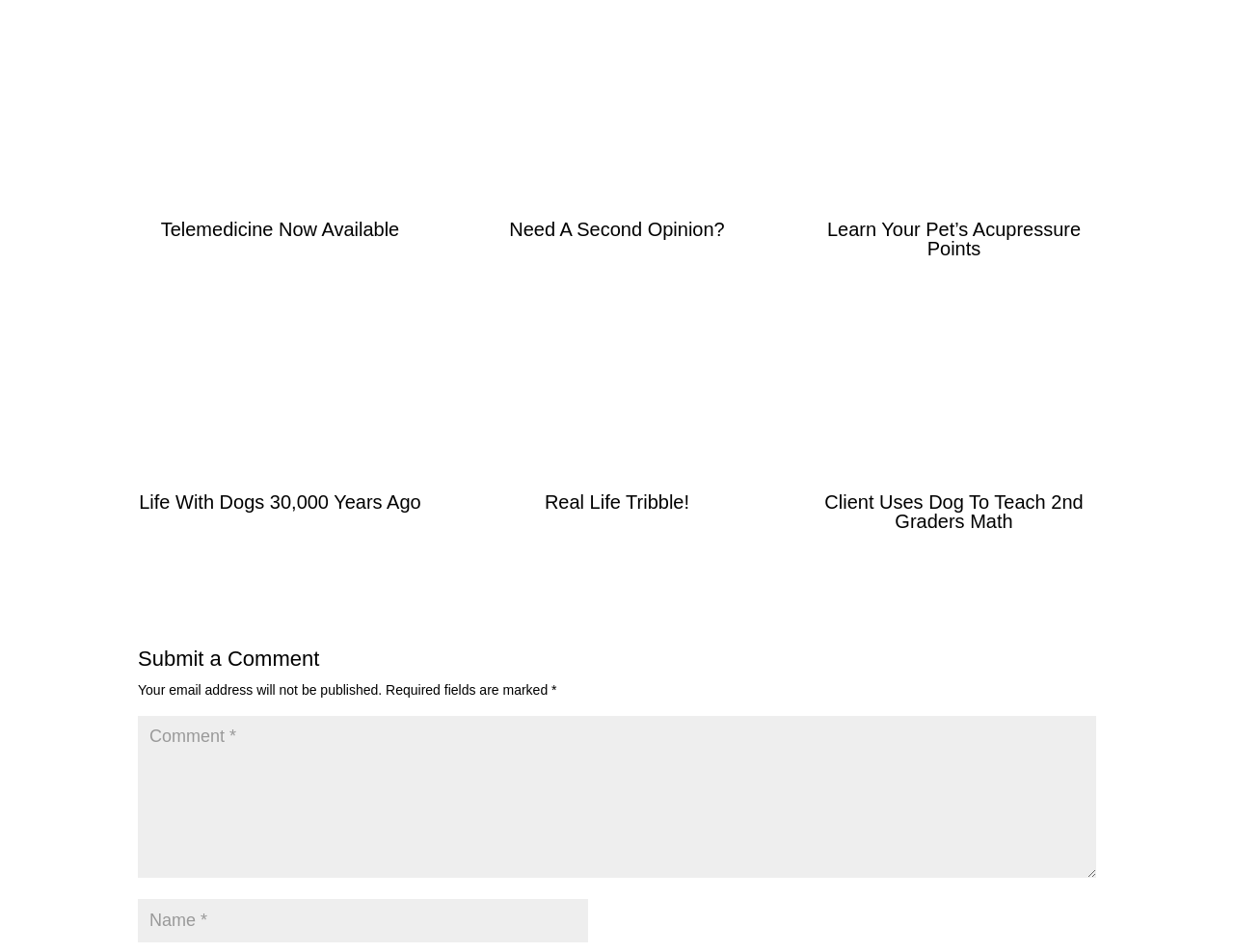Provide a one-word or short-phrase answer to the question:
What is the purpose of the 'Name *' textbox?

To enter the user's name